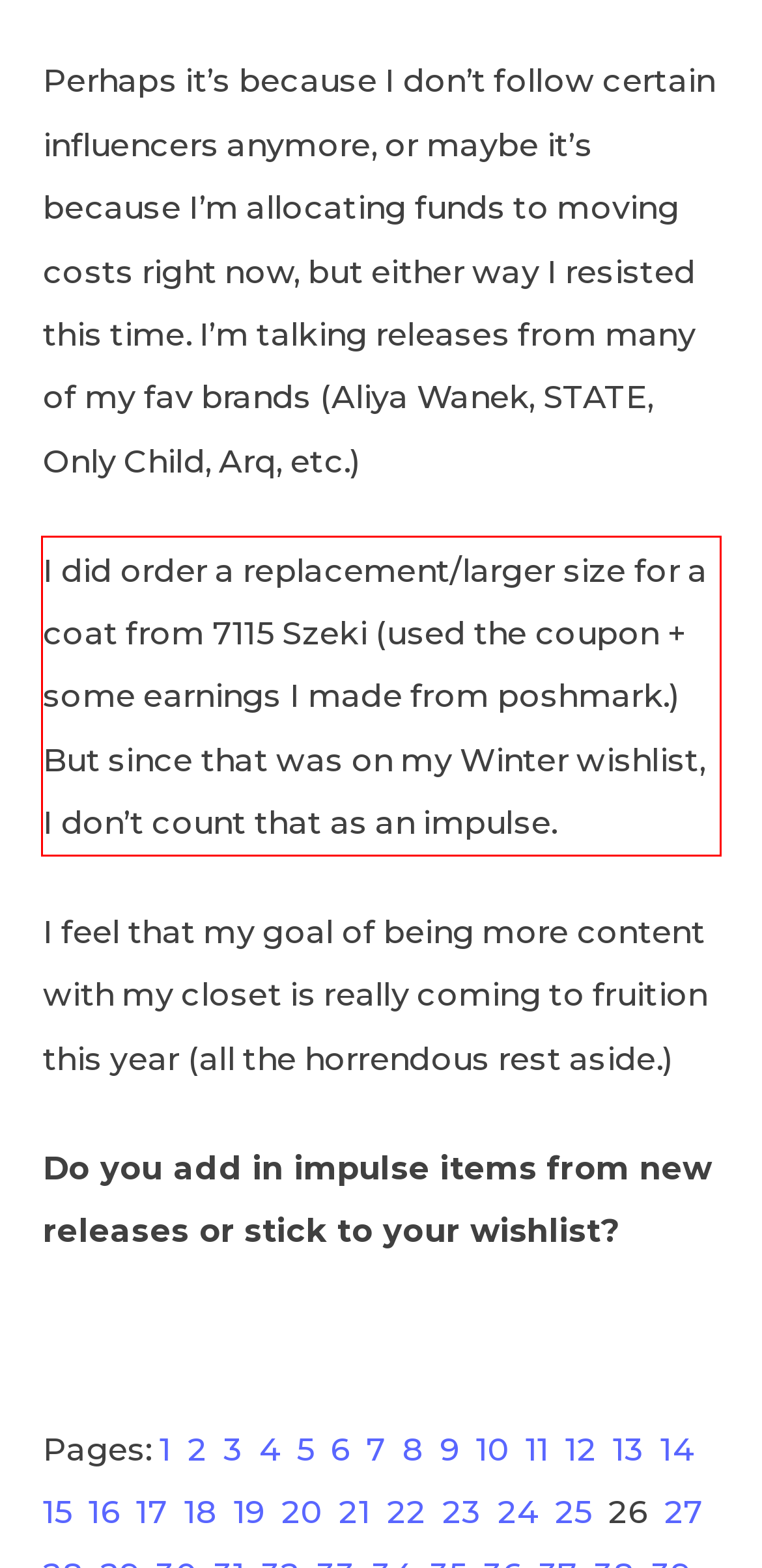View the screenshot of the webpage and identify the UI element surrounded by a red bounding box. Extract the text contained within this red bounding box.

I did order a replacement/larger size for a coat from 7115 Szeki (used the coupon + some earnings I made from poshmark.) But since that was on my Winter wishlist, I don’t count that as an impulse.